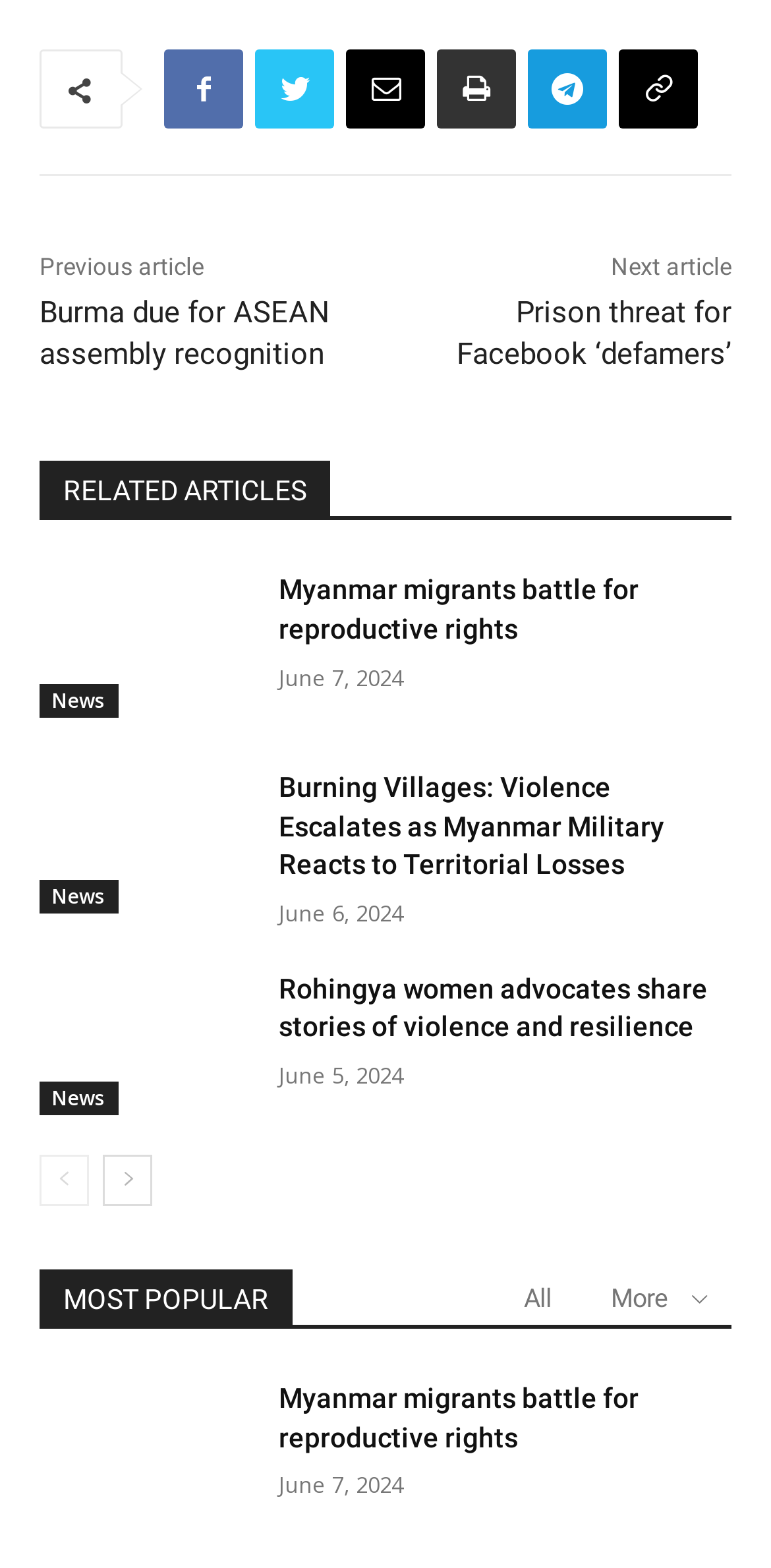Can you find the bounding box coordinates for the element that needs to be clicked to execute this instruction: "Click on the previous article"? The coordinates should be given as four float numbers between 0 and 1, i.e., [left, top, right, bottom].

[0.051, 0.162, 0.264, 0.18]